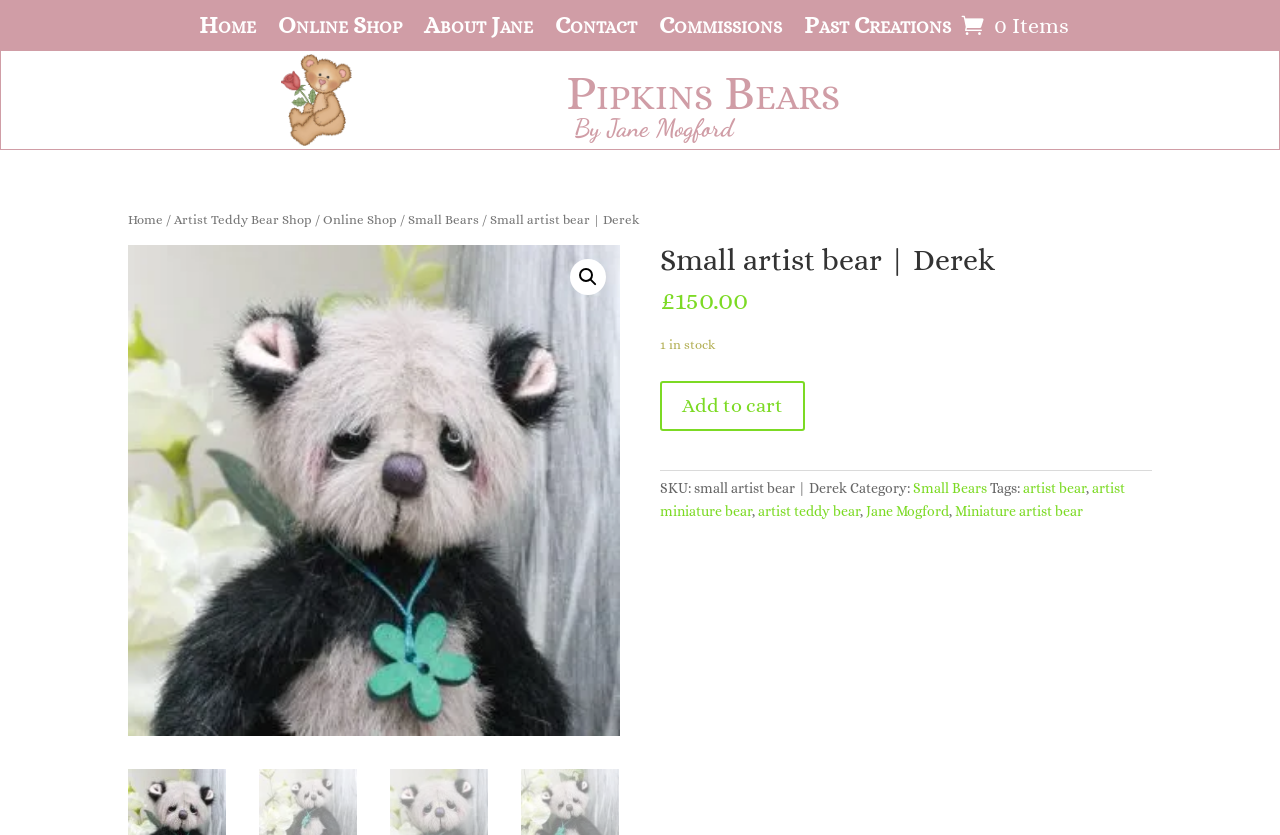Who is the creator of the small artist bear?
Kindly offer a detailed explanation using the data available in the image.

I found the creator of the small artist bear by looking at the text next to the 'By' label. It says 'By Jane Mogford', indicating that Jane Mogford is the creator of the bear.